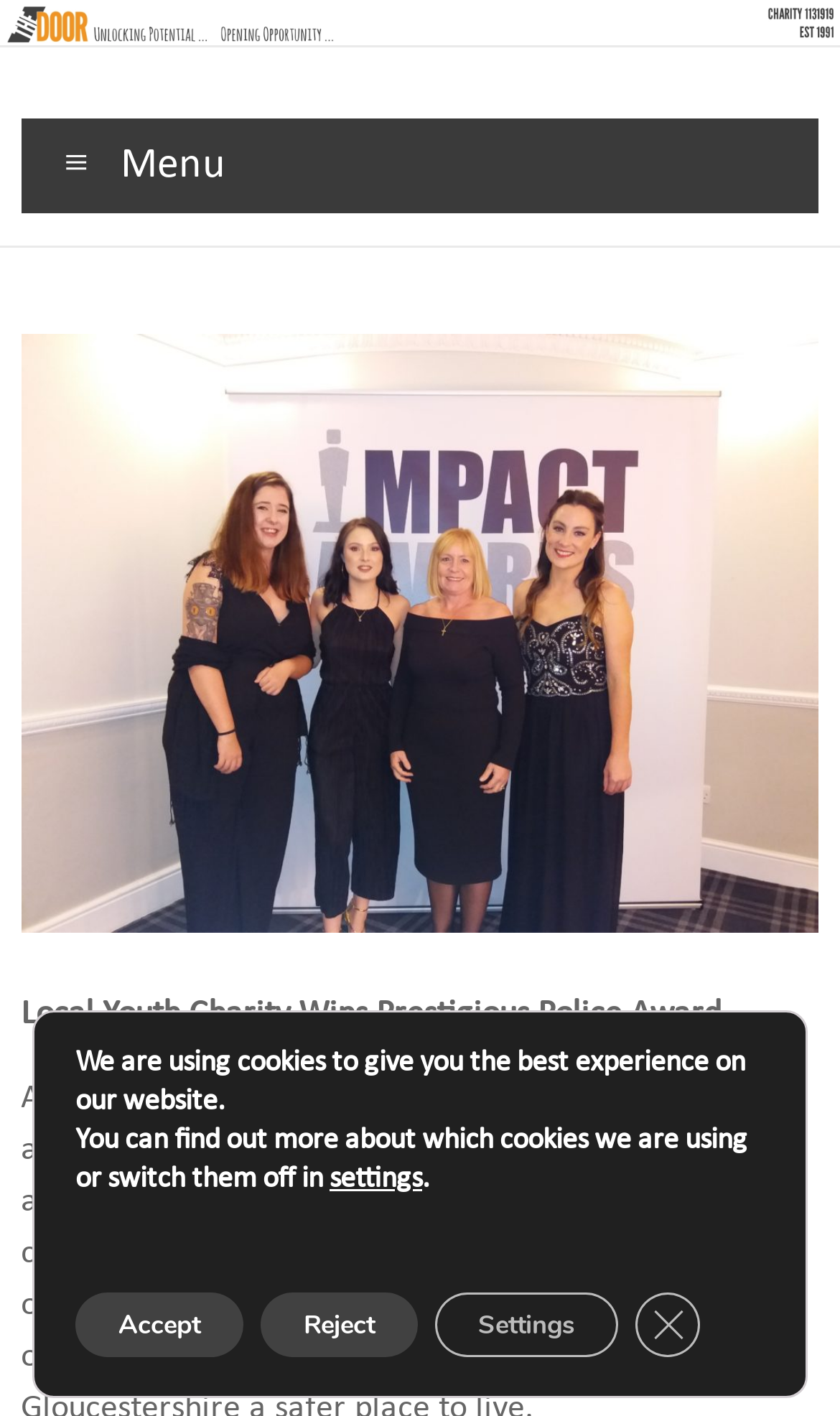Explain in detail what you observe on this webpage.

The webpage appears to be an article or news page, with a main title "The Door Wins Prestigious Police Award" at the top. Below the title, there is a menu section with the label "Menu" on the top-left side of the page. 

The main content of the page is a news article with a title "Local Youth Charity Wins Prestigious Police Award" located in the middle of the page. 

At the bottom of the page, there is a GDPR Cookie Banner that spans almost the entire width of the page. The banner contains a brief description of the website's cookie policy, stating "We are using cookies to give you the best experience on our website." and "You can find out more about which cookies we are using or switch them off in". 

The banner also features four buttons: "Accept", "Reject", "Settings", and "Close GDPR Cookie Banner", which are aligned horizontally and positioned at the bottom of the banner. The "Settings" button is also duplicated above the other buttons, but with a slightly different position.